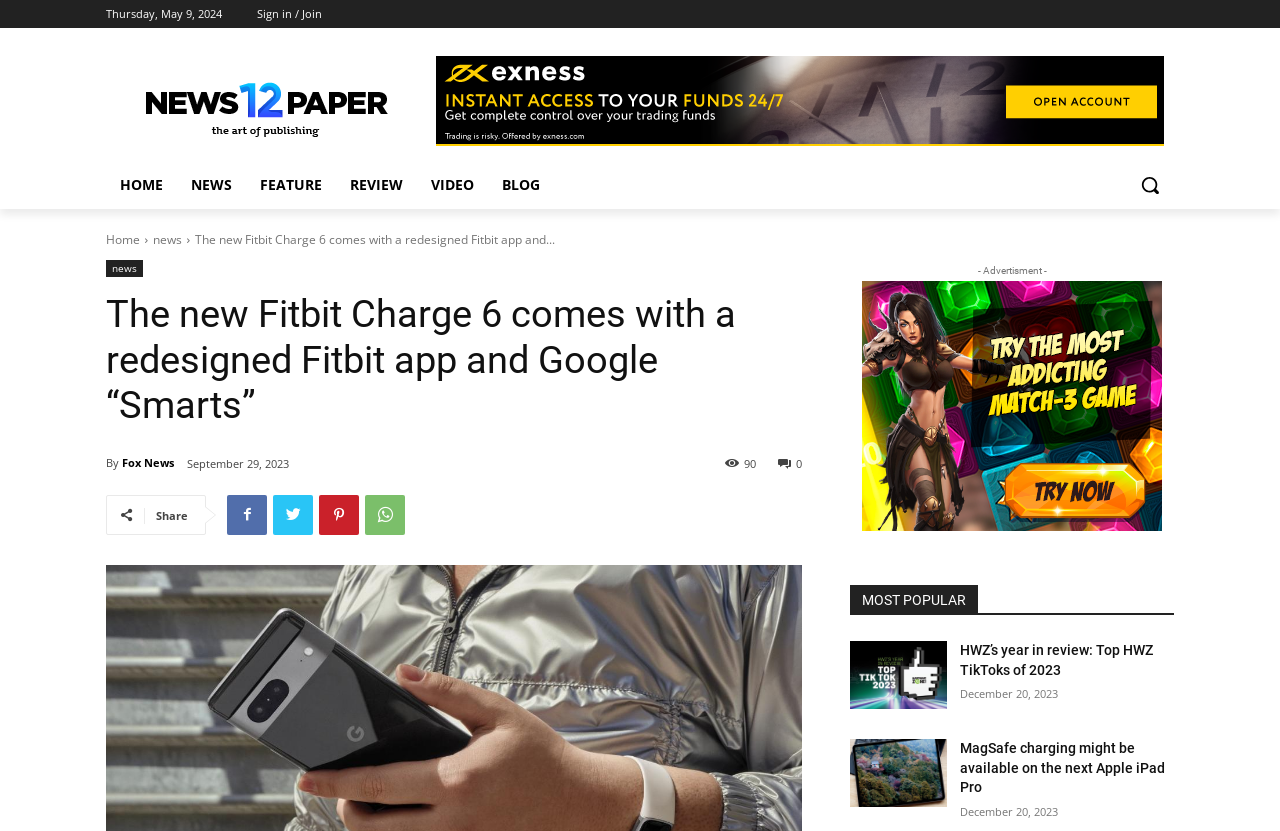What is the name of the website?
Please provide a single word or phrase based on the screenshot.

1311dietrichoaks.com